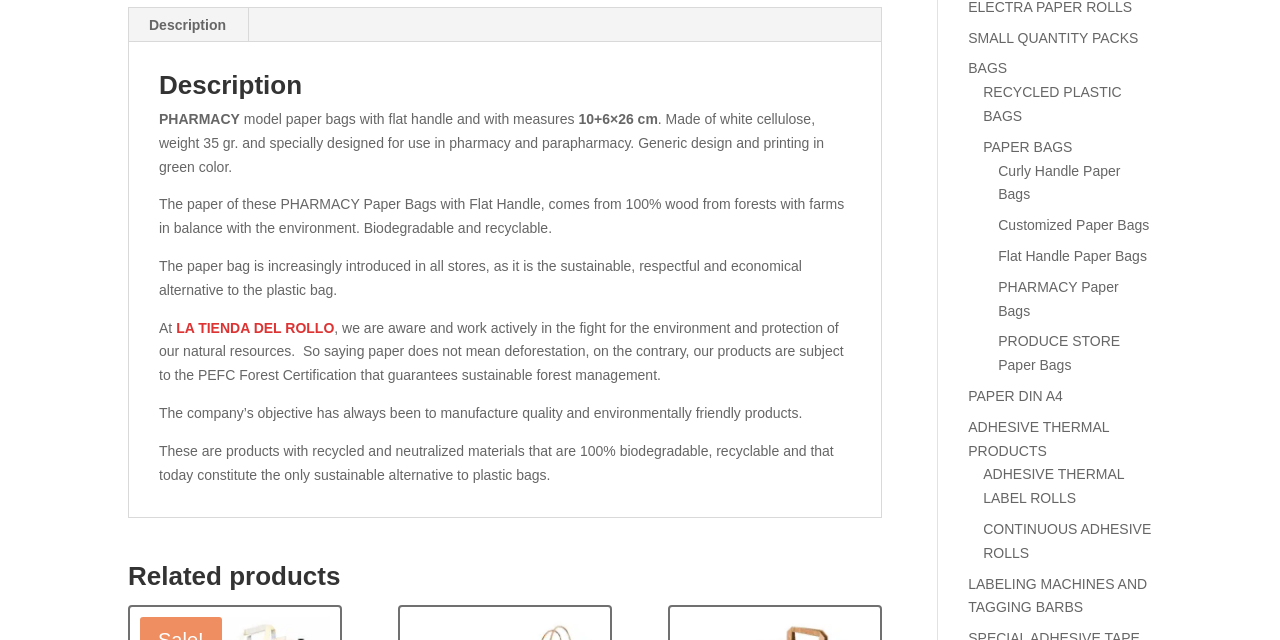For the element described, predict the bounding box coordinates as (top-left x, top-left y, bottom-right x, bottom-right y). All values should be between 0 and 1. Element description: LA TIENDA DEL ROLLO

[0.138, 0.499, 0.261, 0.524]